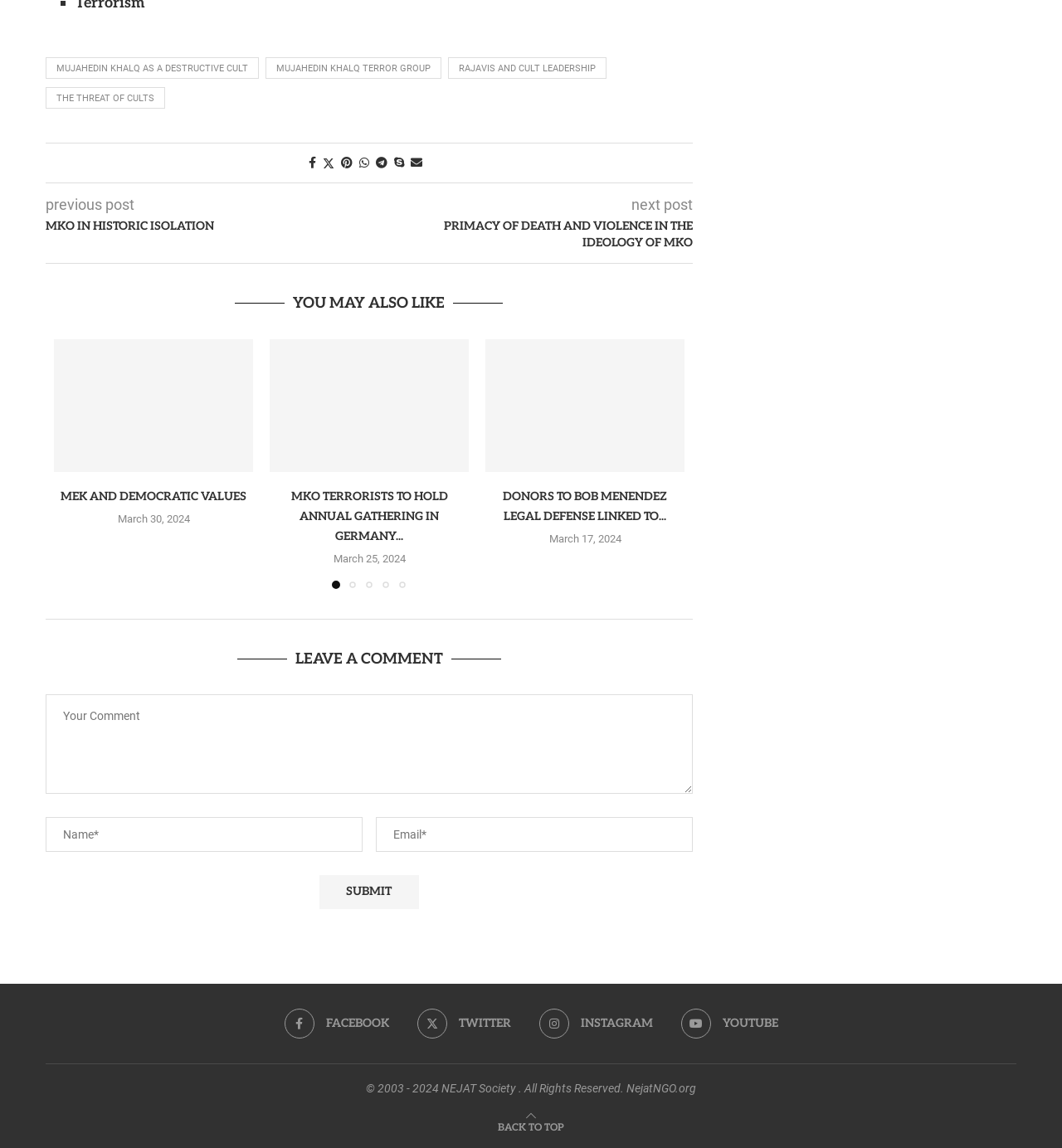Provide a short answer to the following question with just one word or phrase: What is the date of the last 'You may also like' article?

August 26, 2023